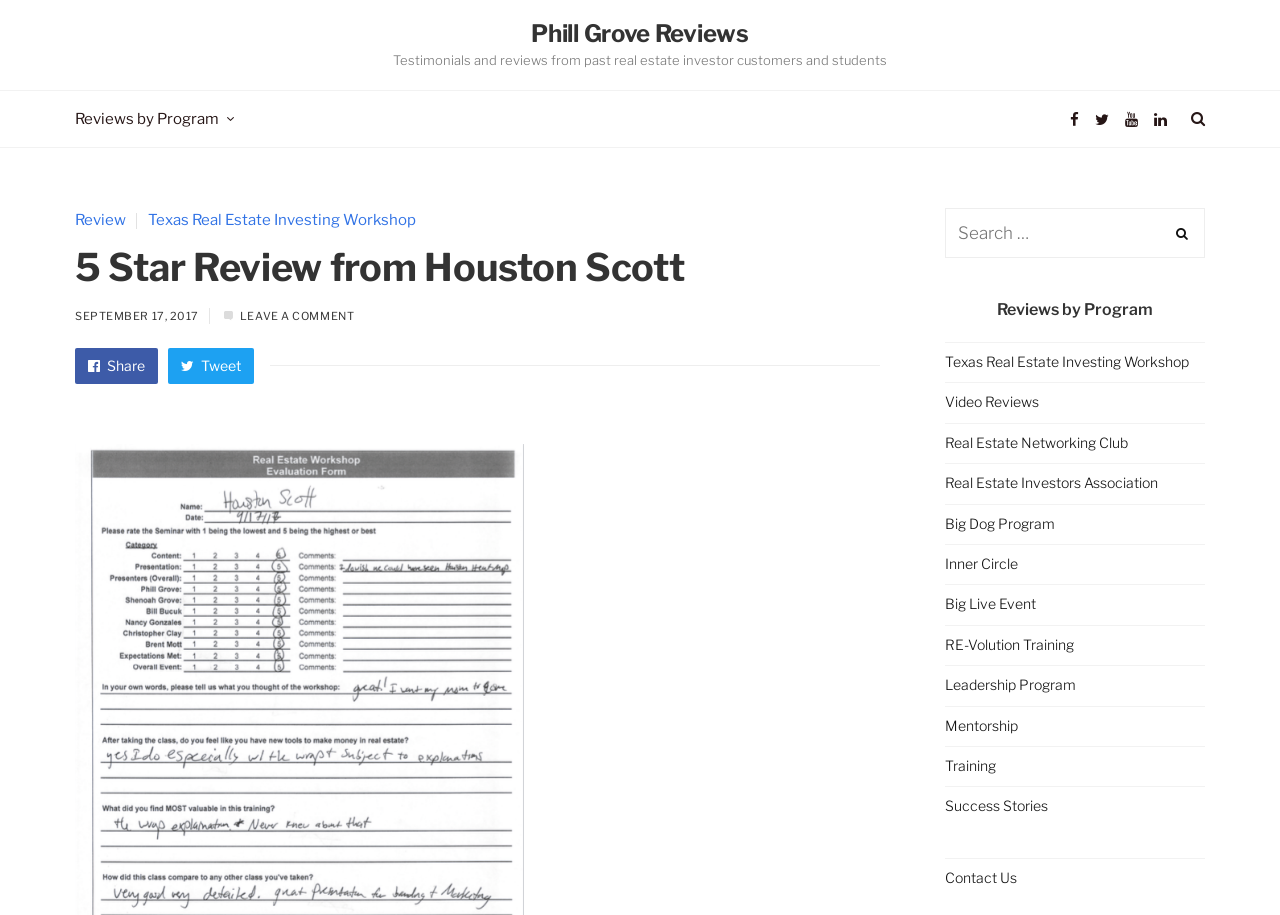Given the webpage screenshot, identify the bounding box of the UI element that matches this description: "Real Estate Investors Association".

[0.738, 0.518, 0.905, 0.537]